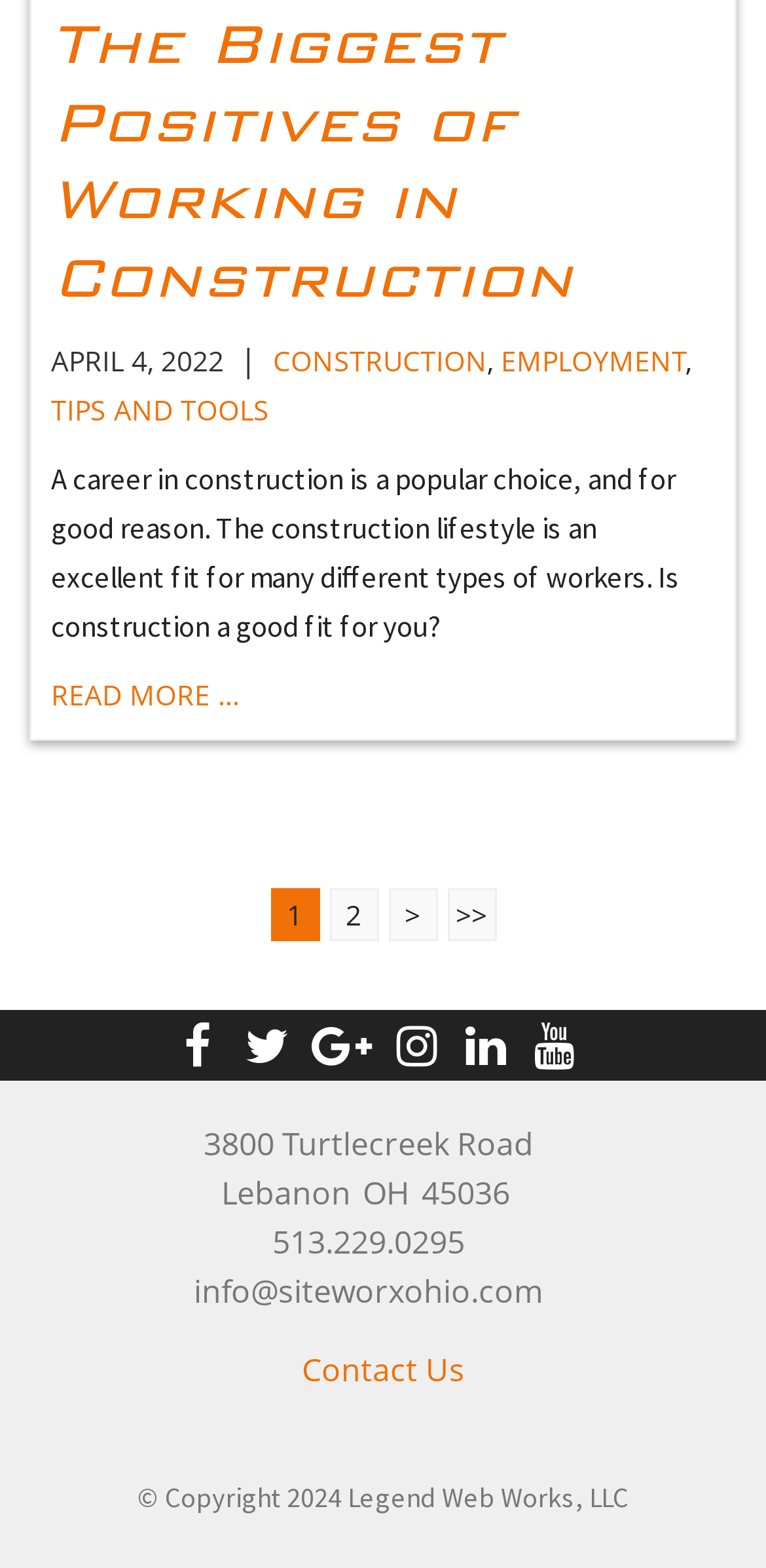Respond to the question below with a single word or phrase: What is the phone number of the company?

513.229.0295